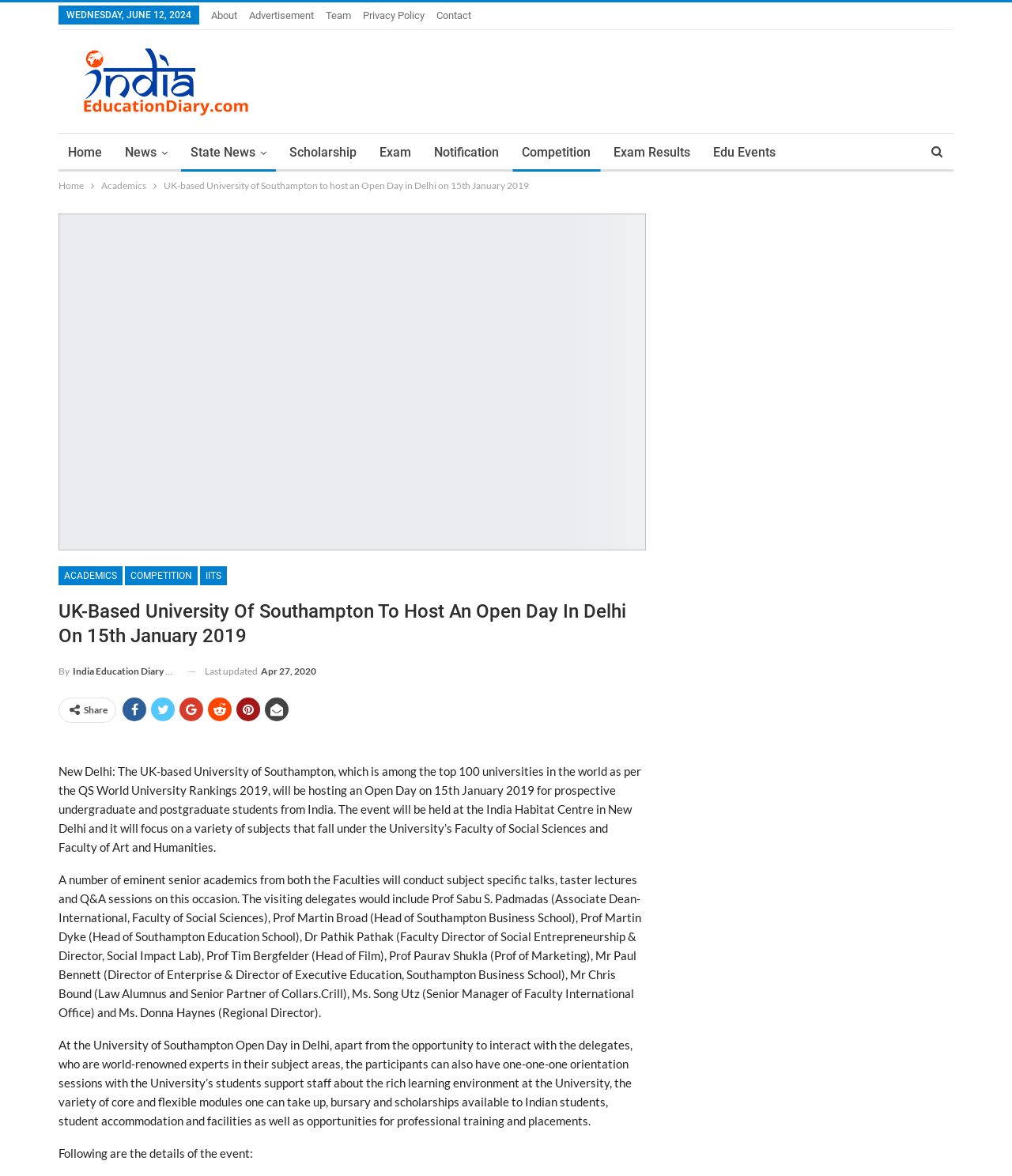Please identify the bounding box coordinates of the element that needs to be clicked to perform the following instruction: "Click on the 'ACADEMICS' link".

[0.058, 0.481, 0.121, 0.498]